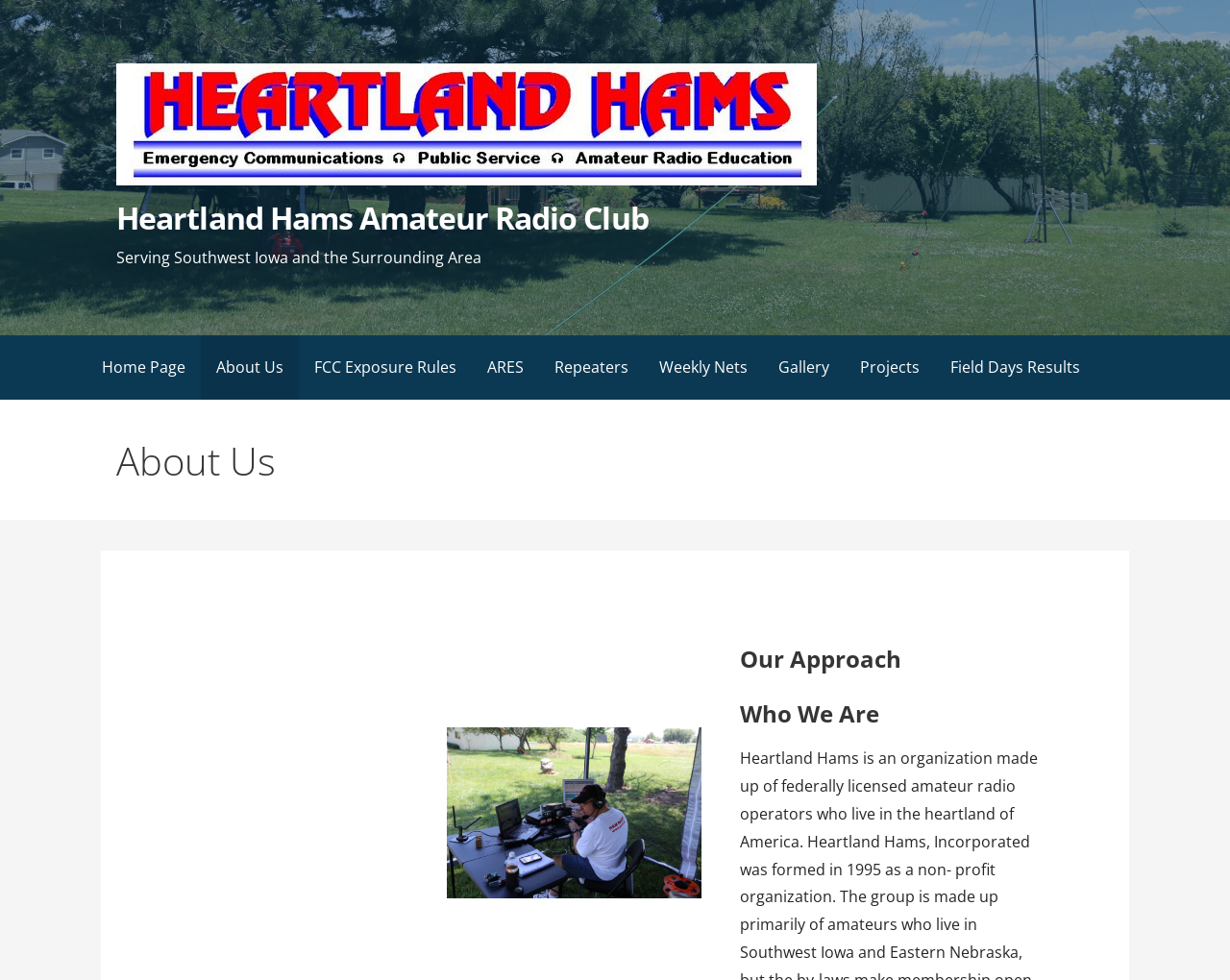Identify the bounding box coordinates of the region I need to click to complete this instruction: "visit the repeaters page".

[0.438, 0.342, 0.523, 0.408]